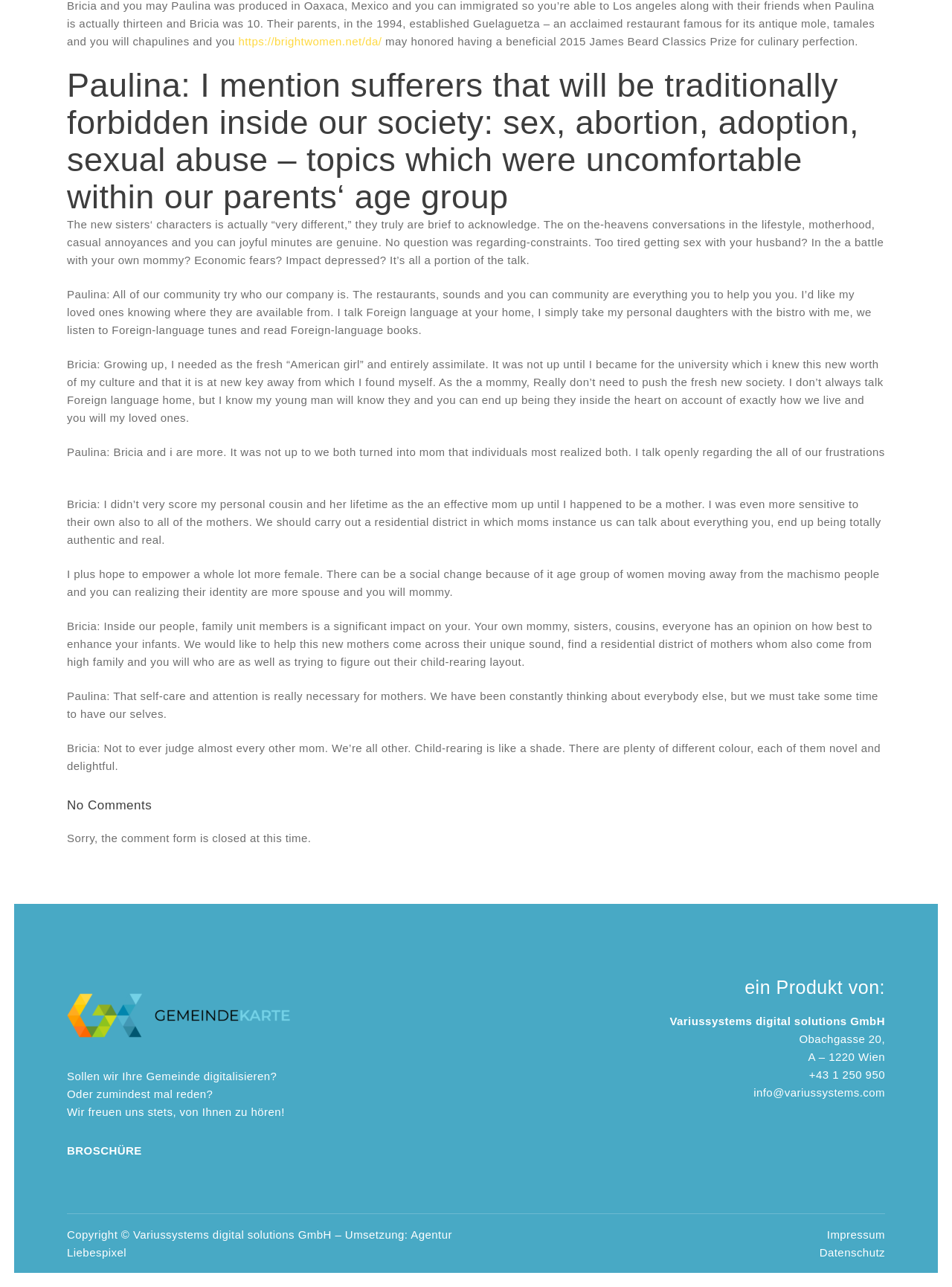Using the provided description info@variussystems.com, find the bounding box coordinates for the UI element. Provide the coordinates in (top-left x, top-left y, bottom-right x, bottom-right y) format, ensuring all values are between 0 and 1.

[0.792, 0.844, 0.93, 0.854]